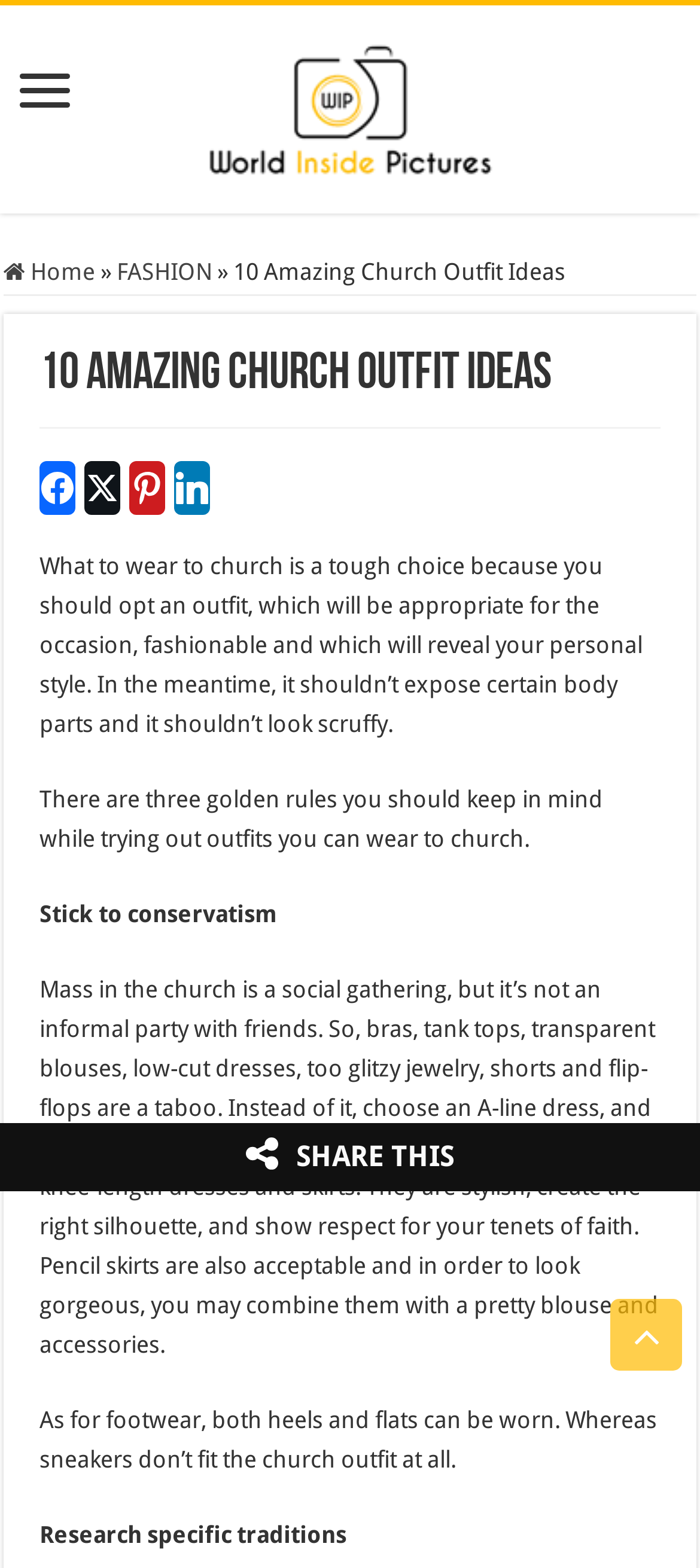Determine which piece of text is the heading of the webpage and provide it.

10 Amazing Church Outfit Ideas